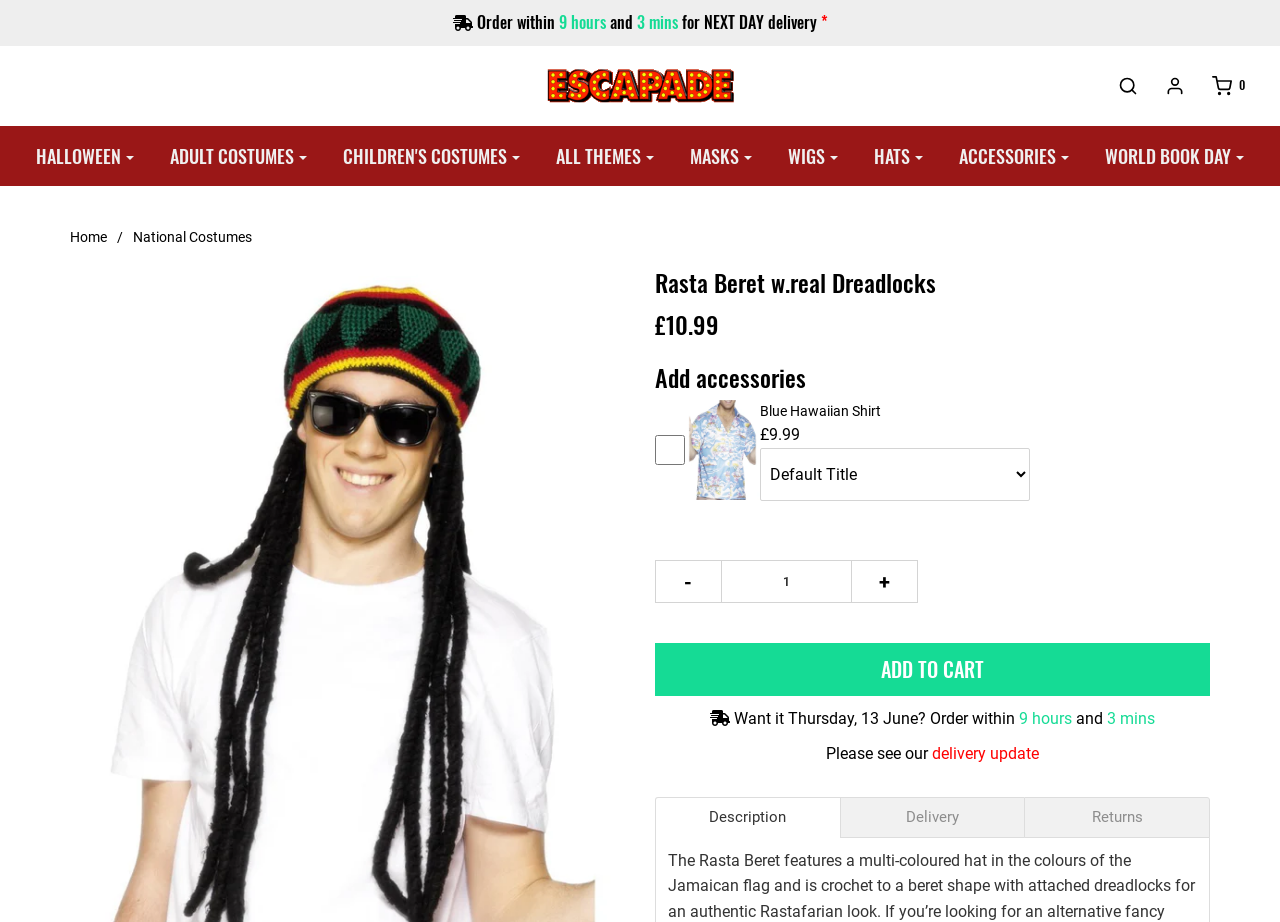Specify the bounding box coordinates for the region that must be clicked to perform the given instruction: "Add Blue Hawaiian Shirt to cart".

[0.594, 0.437, 0.688, 0.454]